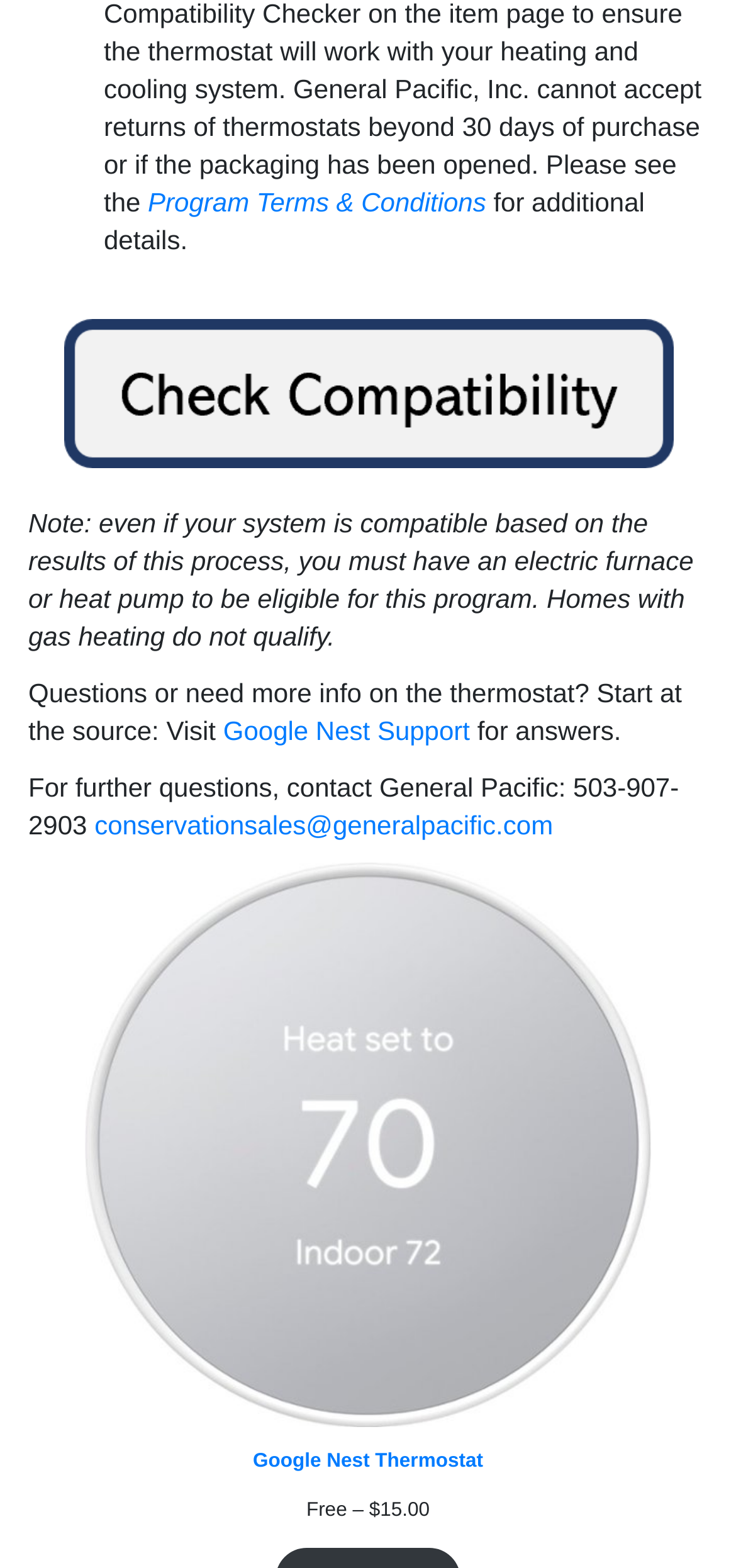Identify the bounding box coordinates for the UI element that matches this description: "Program Terms & Conditions".

[0.201, 0.117, 0.66, 0.136]